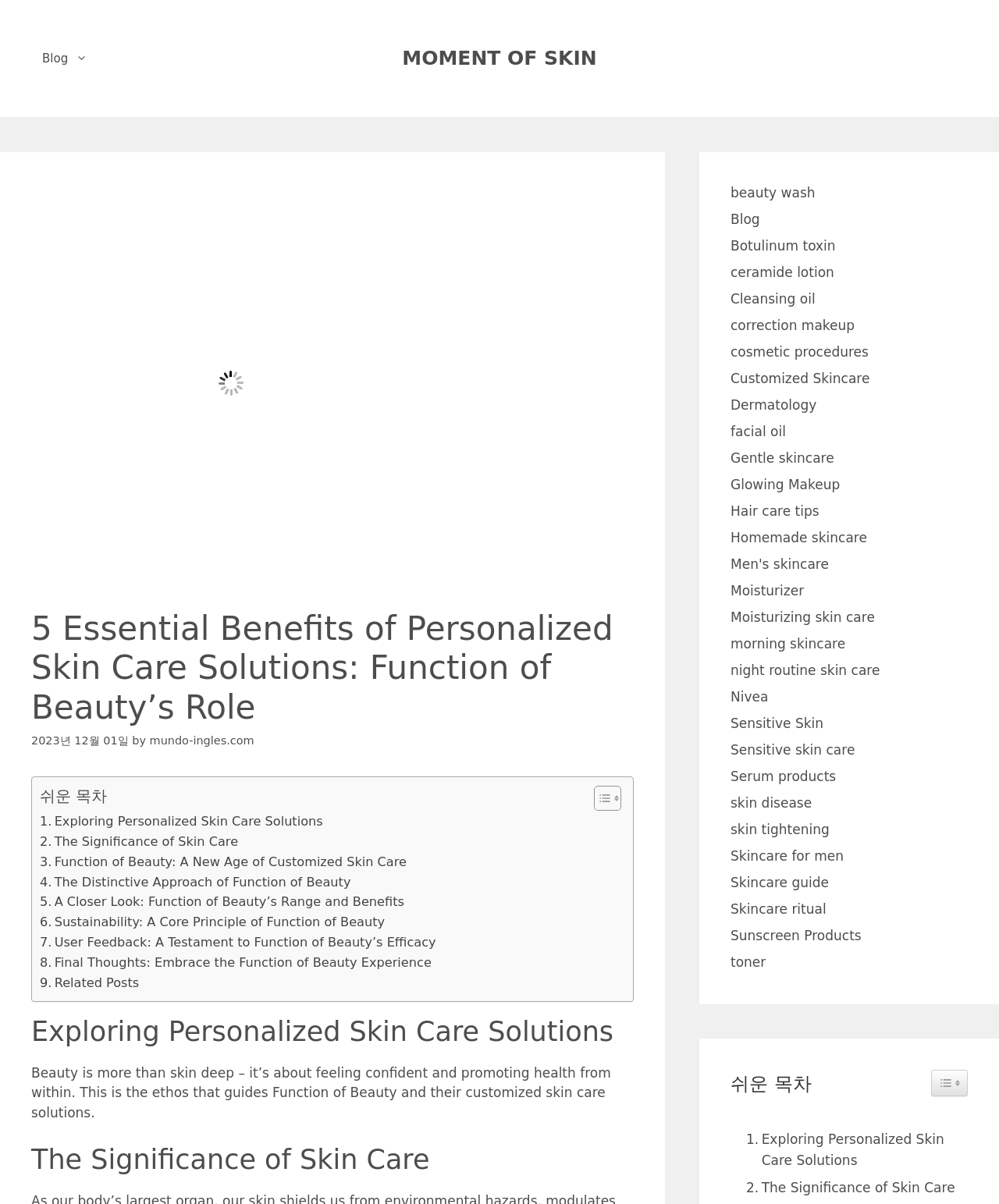Can you provide the bounding box coordinates for the element that should be clicked to implement the instruction: "Visit the Department for Transport website"?

None